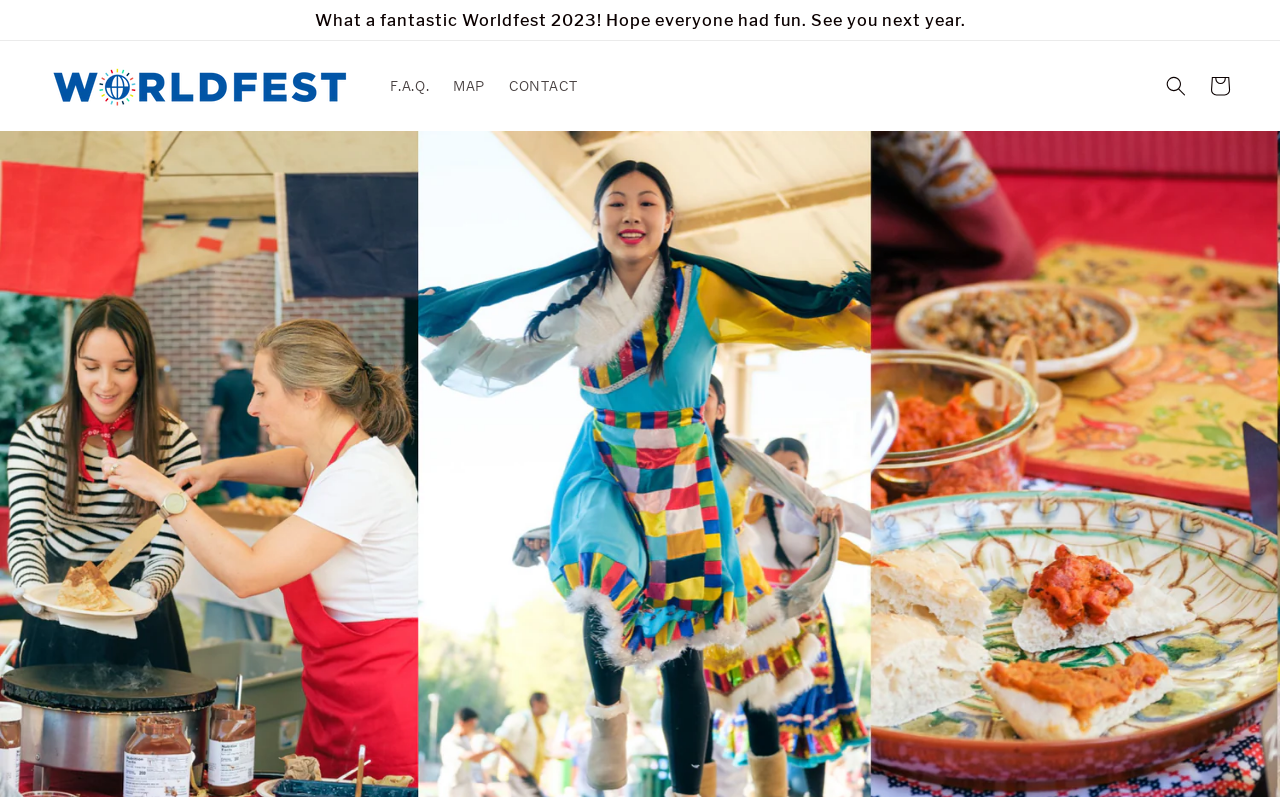What is the theme of the announcement?
Based on the image, respond with a single word or phrase.

Worldfest 2023